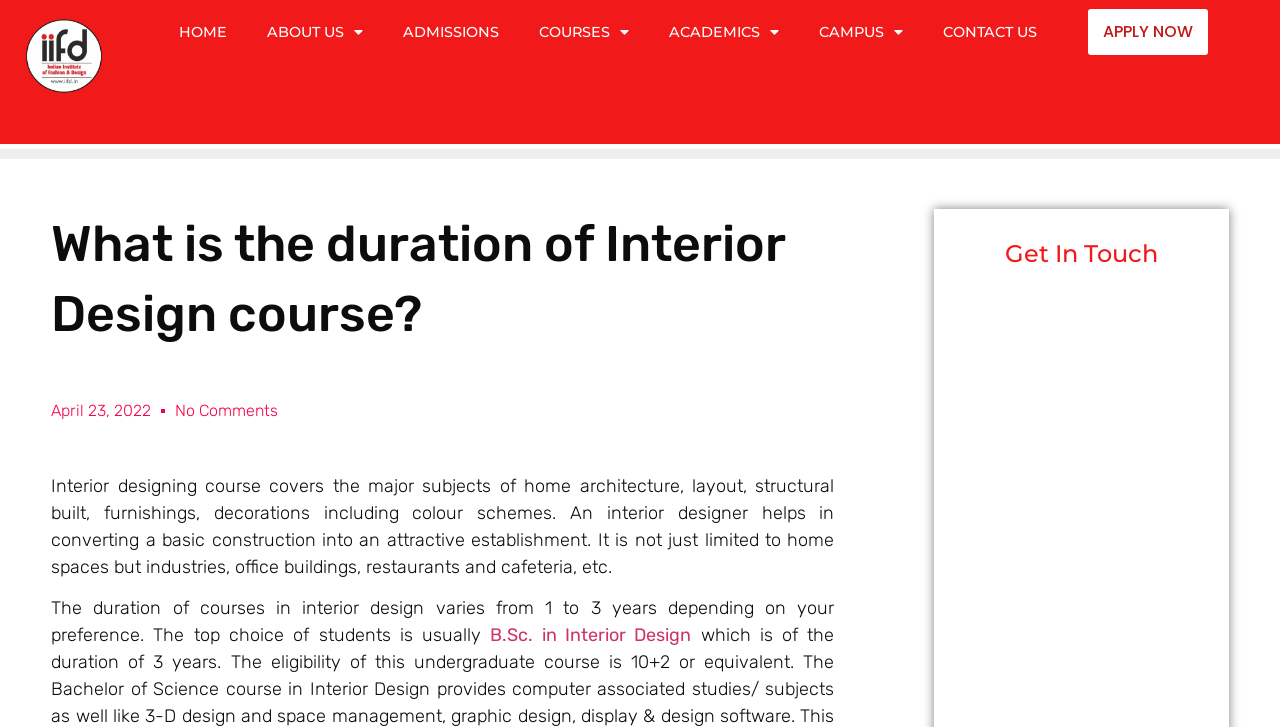What is the section title below the main content? Please answer the question using a single word or phrase based on the image.

Get In Touch